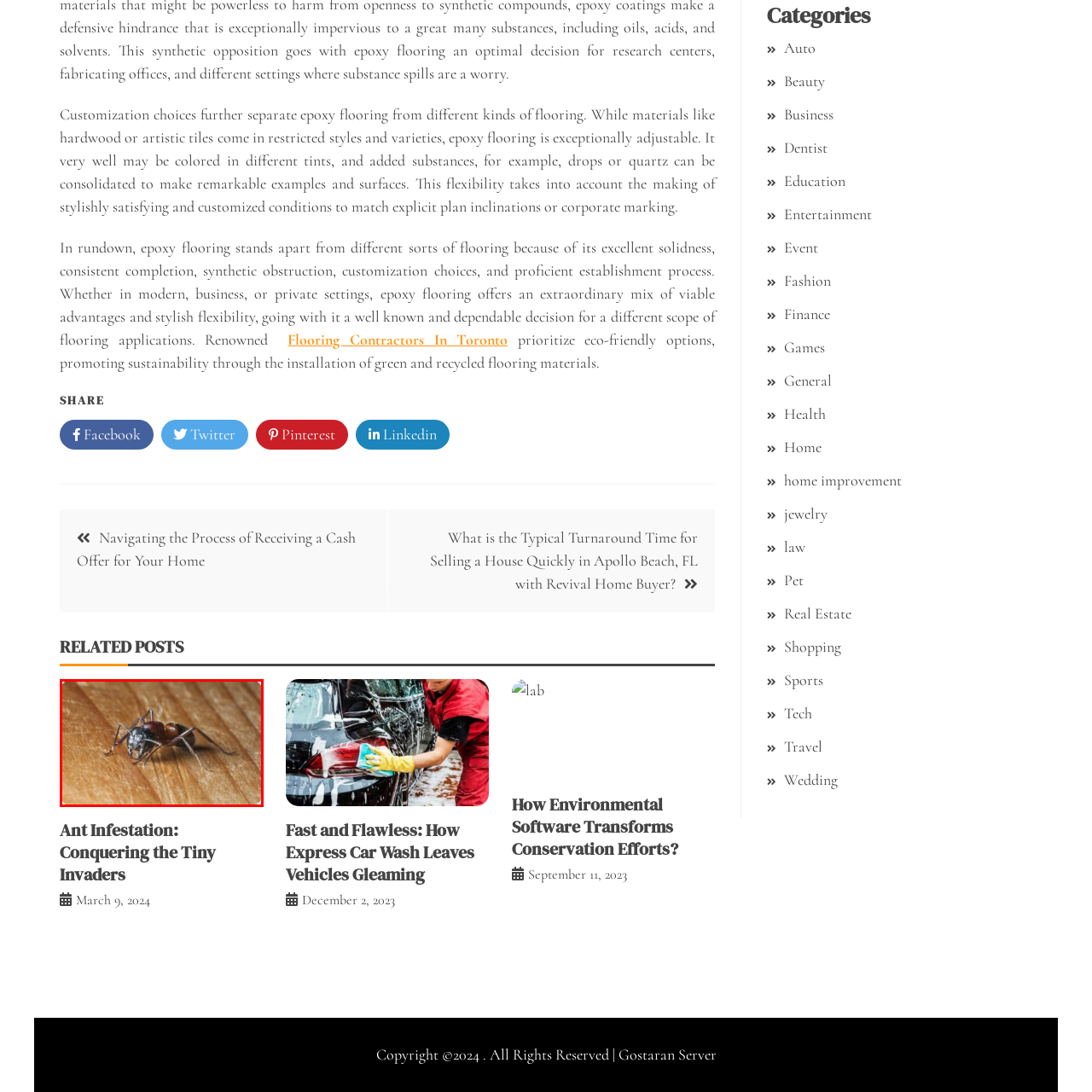What is the ant standing on?
Inspect the image indicated by the red outline and answer the question with a single word or short phrase.

Wooden surface